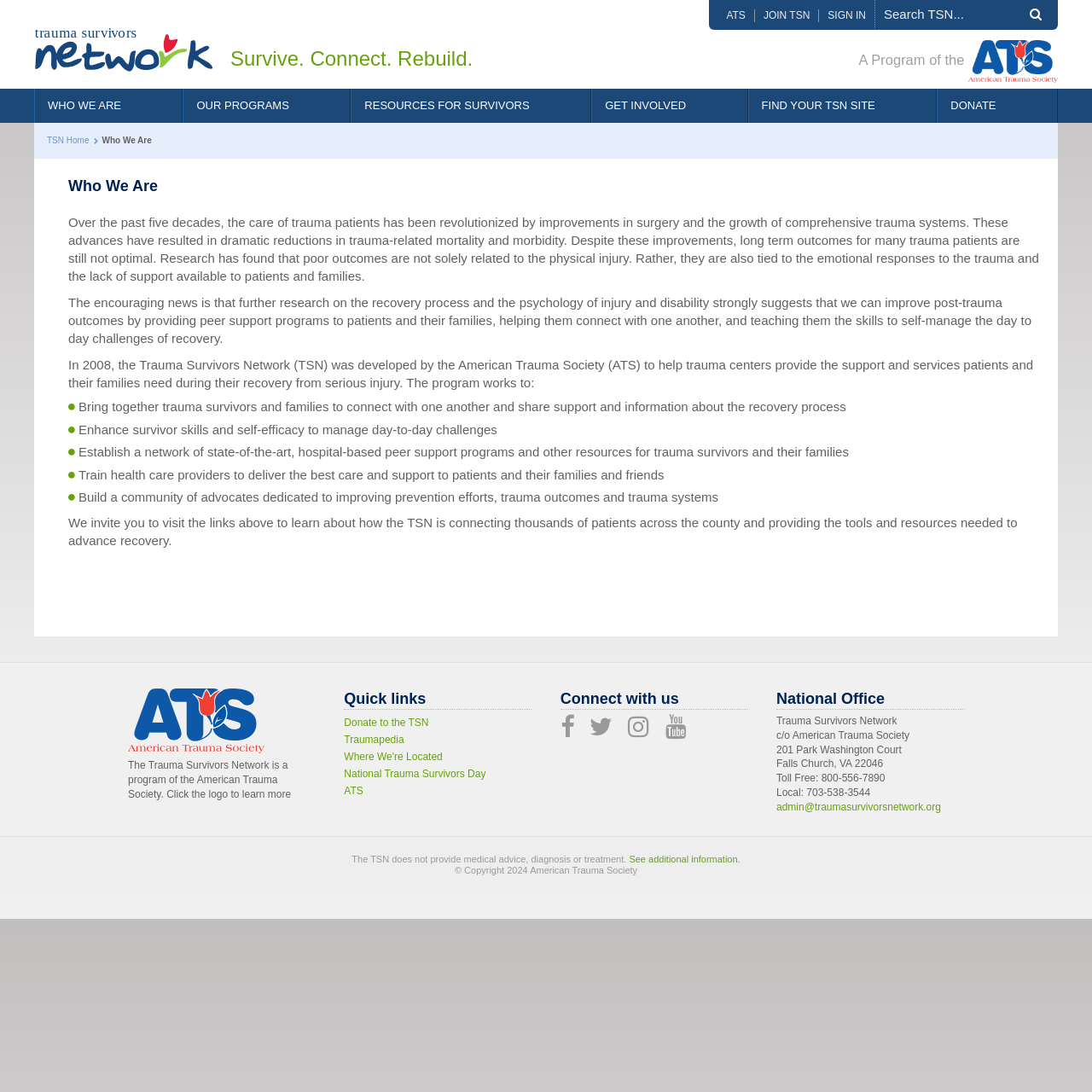Please reply with a single word or brief phrase to the question: 
What is the focus of the TSN's programs?

Recovery from trauma